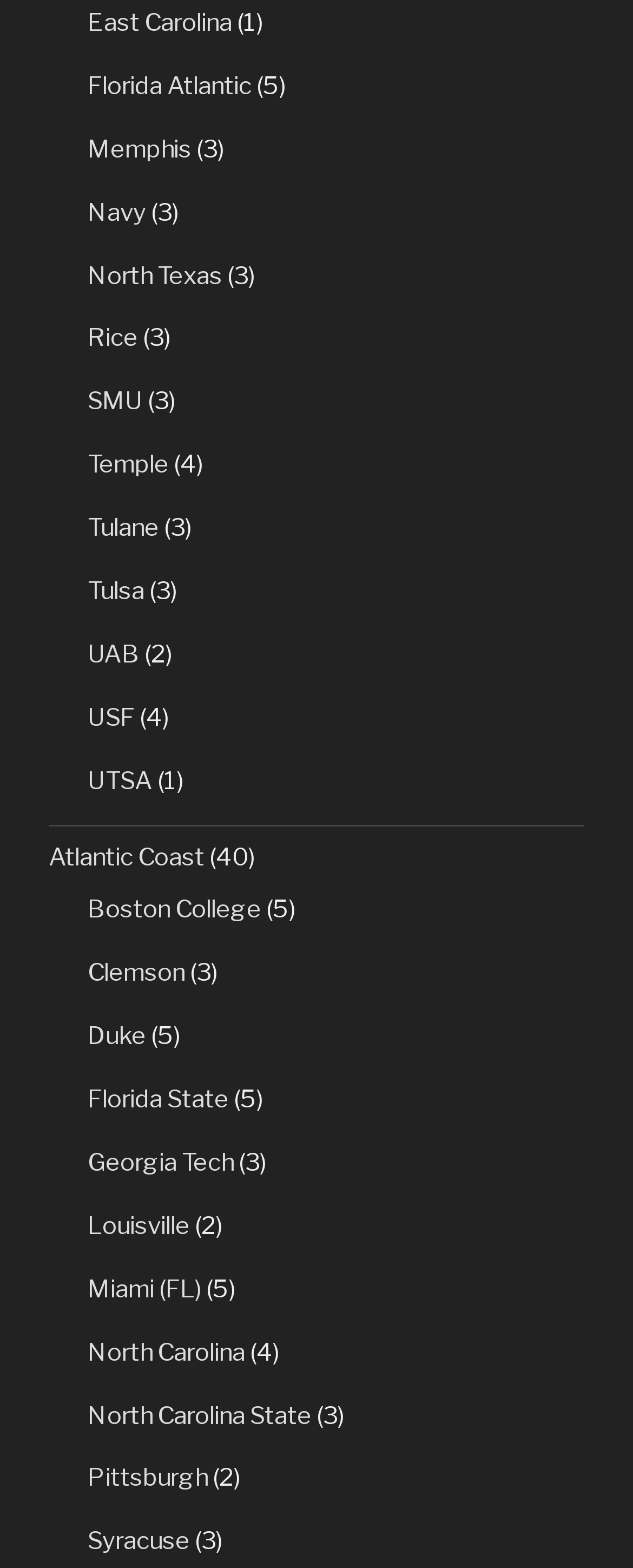How many universities are listed under Atlantic Coast?
Look at the screenshot and respond with a single word or phrase.

14